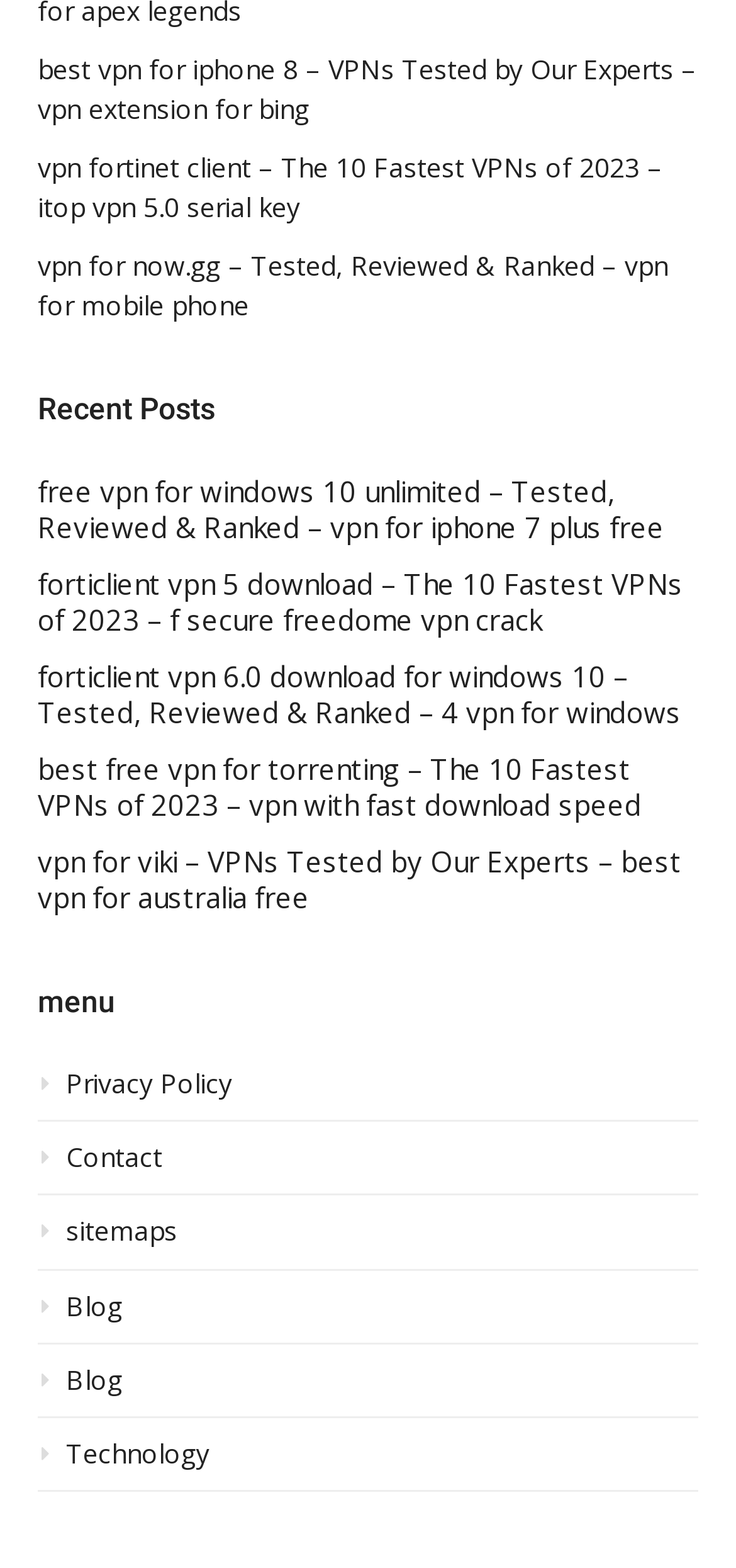What is the last link in the menu?
Based on the visual, give a brief answer using one word or a short phrase.

Technology